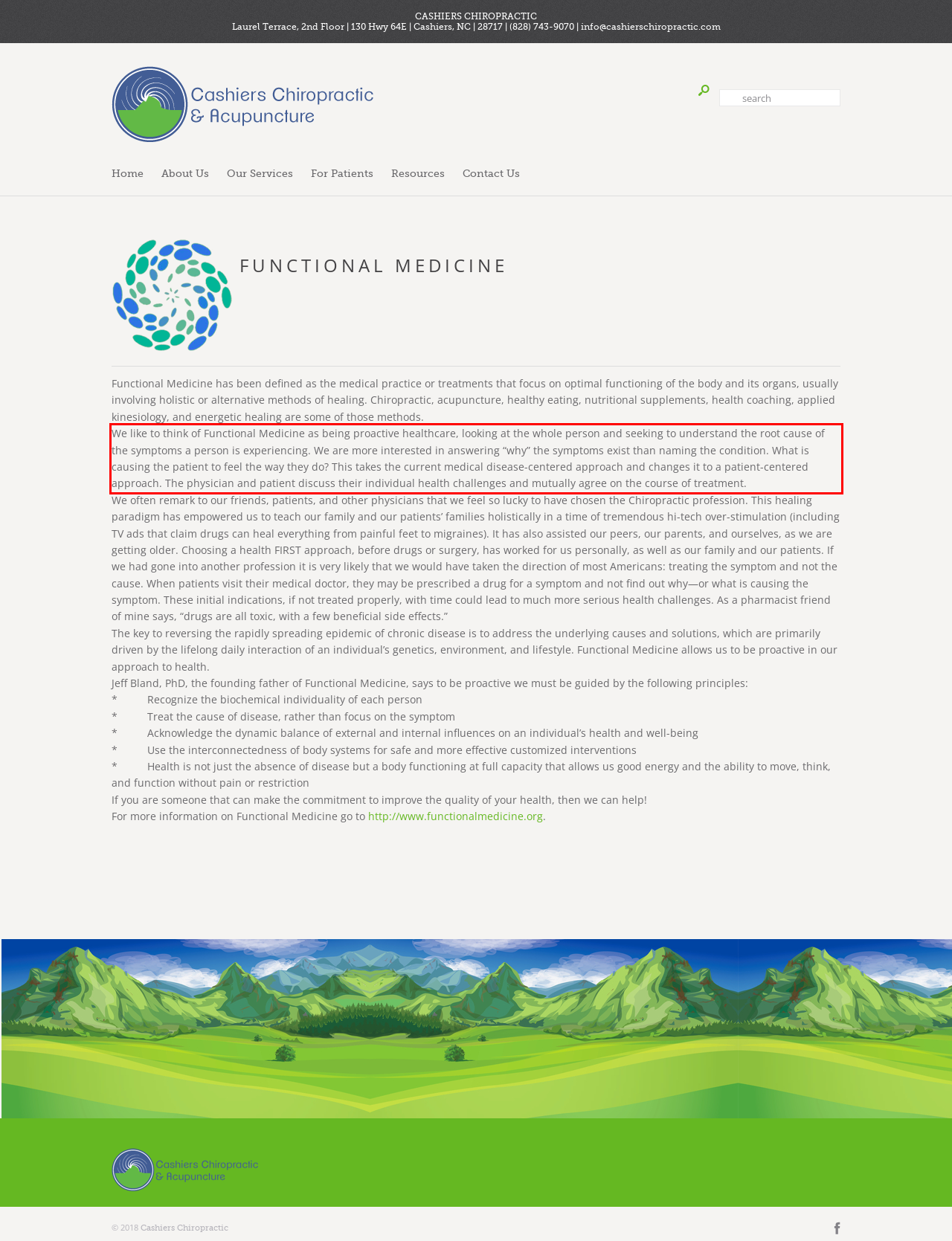Please examine the webpage screenshot and extract the text within the red bounding box using OCR.

We like to think of Functional Medicine as being proactive healthcare, looking at the whole person and seeking to understand the root cause of the symptoms a person is experiencing. We are more interested in answering “why” the symptoms exist than naming the condition. What is causing the patient to feel the way they do? This takes the current medical disease-centered approach and changes it to a patient-centered approach. The physician and patient discuss their individual health challenges and mutually agree on the course of treatment.